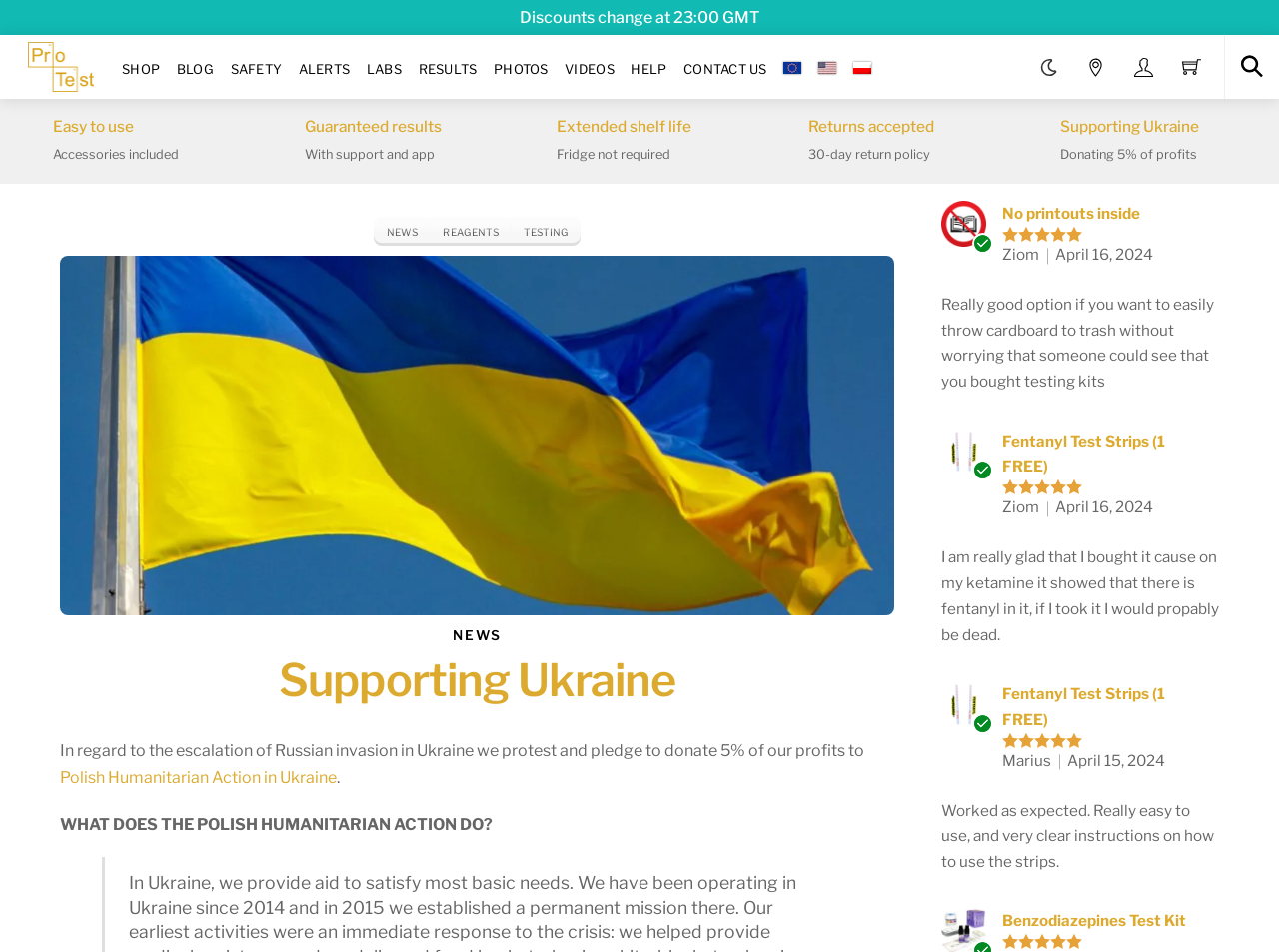Determine the bounding box coordinates of the section to be clicked to follow the instruction: "View Multiple-use Test Kits". The coordinates should be given as four float numbers between 0 and 1, formatted as [left, top, right, bottom].

[0.041, 0.153, 0.254, 0.186]